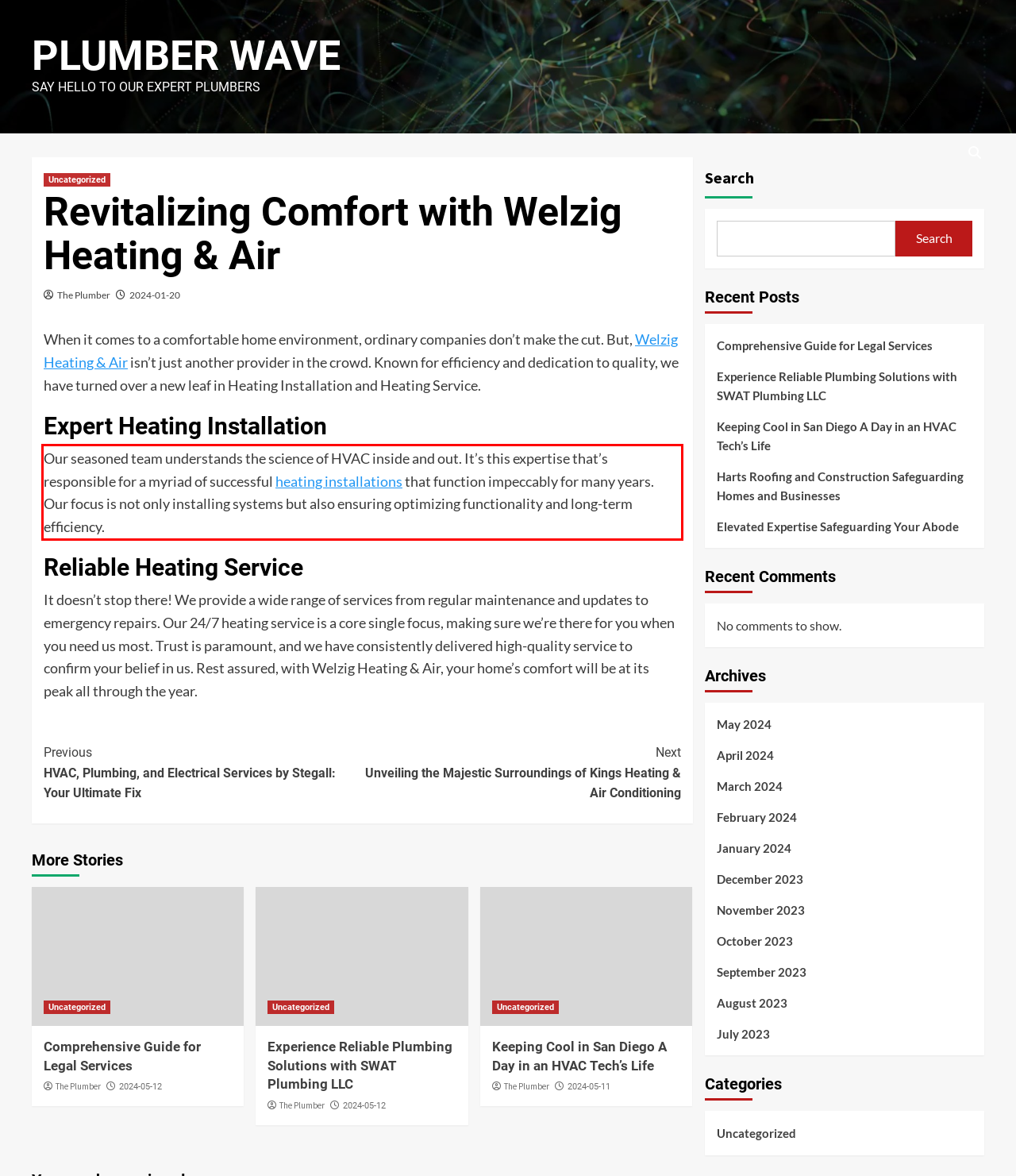Please examine the webpage screenshot and extract the text within the red bounding box using OCR.

Our seasoned team understands the science of HVAC inside and out. It’s this expertise that’s responsible for a myriad of successful heating installations that function impeccably for many years. Our focus is not only installing systems but also ensuring optimizing functionality and long-term efficiency.